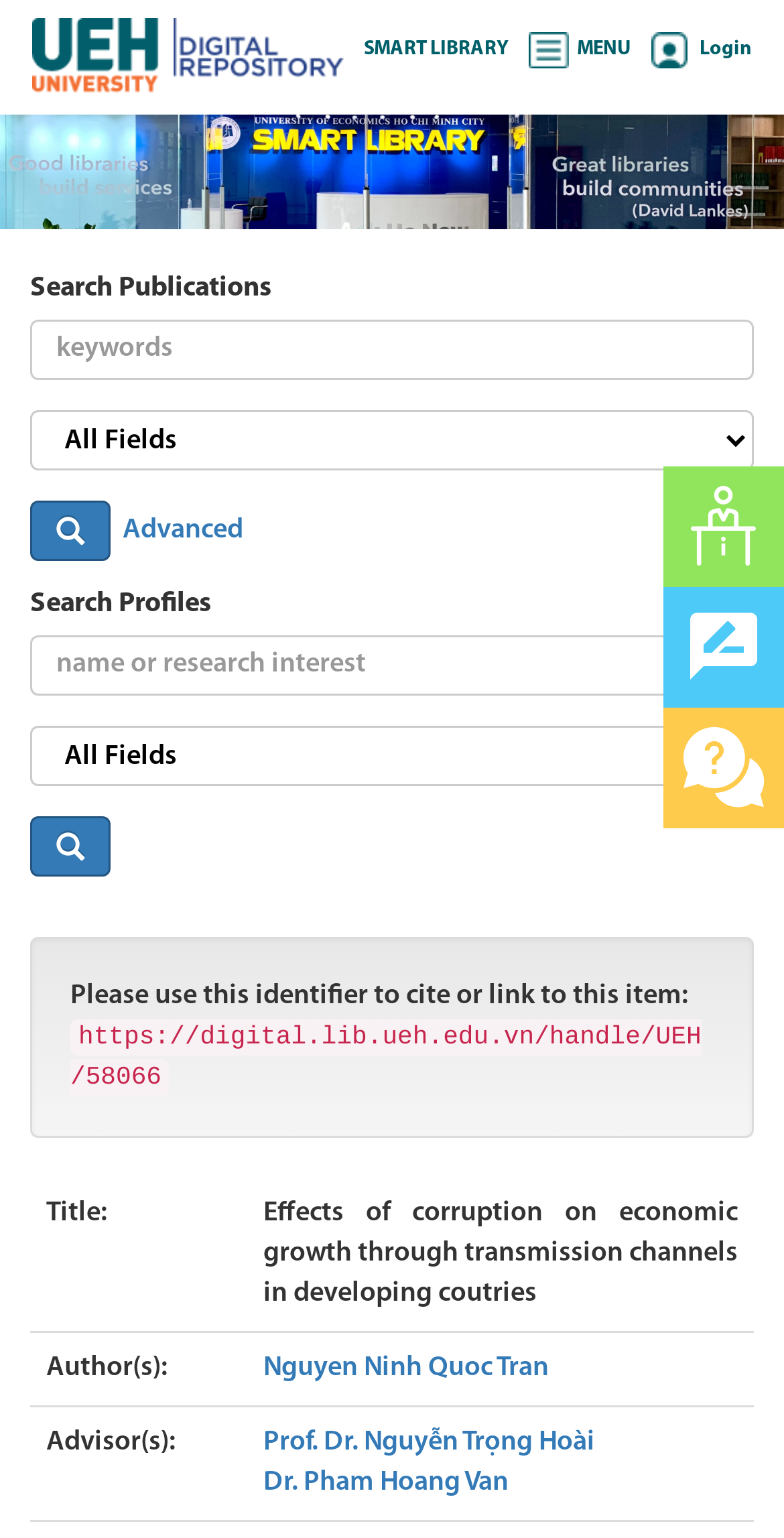Pinpoint the bounding box coordinates of the area that must be clicked to complete this instruction: "Search for publications".

[0.038, 0.208, 0.962, 0.247]